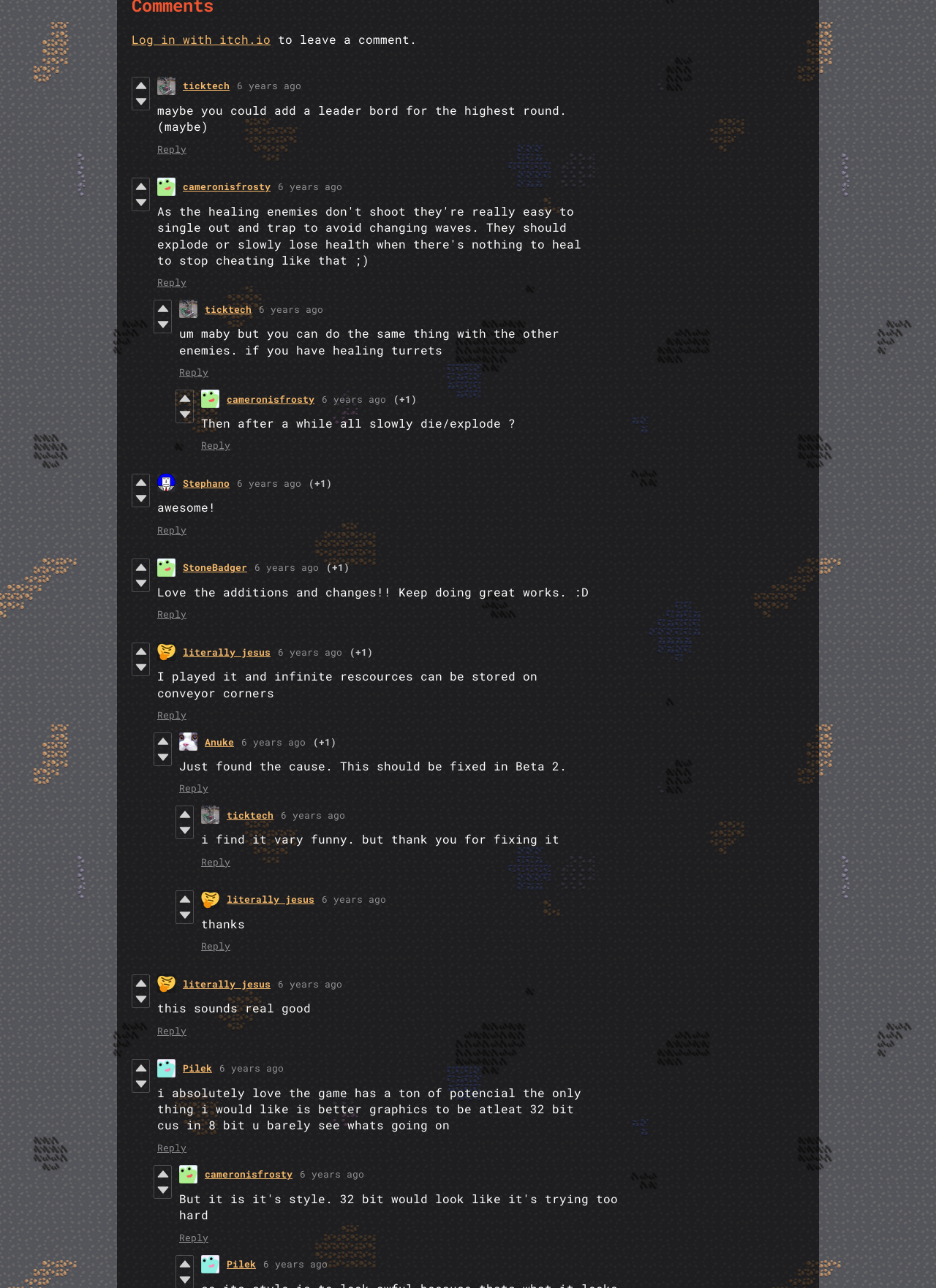Determine the bounding box coordinates of the clickable area required to perform the following instruction: "View a user's profile". The coordinates should be represented as four float numbers between 0 and 1: [left, top, right, bottom].

[0.195, 0.062, 0.245, 0.072]